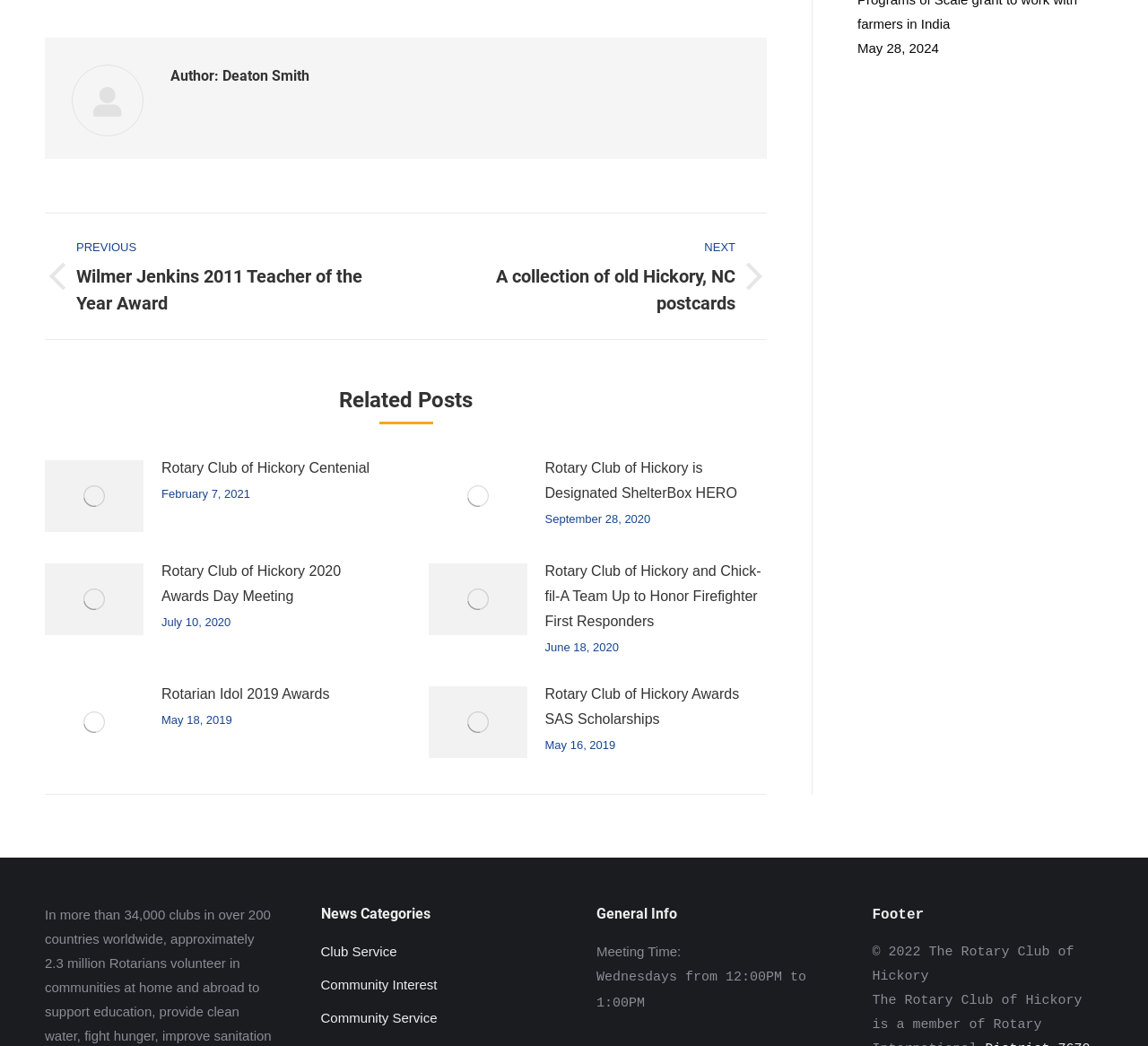How many related posts are shown?
From the screenshot, supply a one-word or short-phrase answer.

5